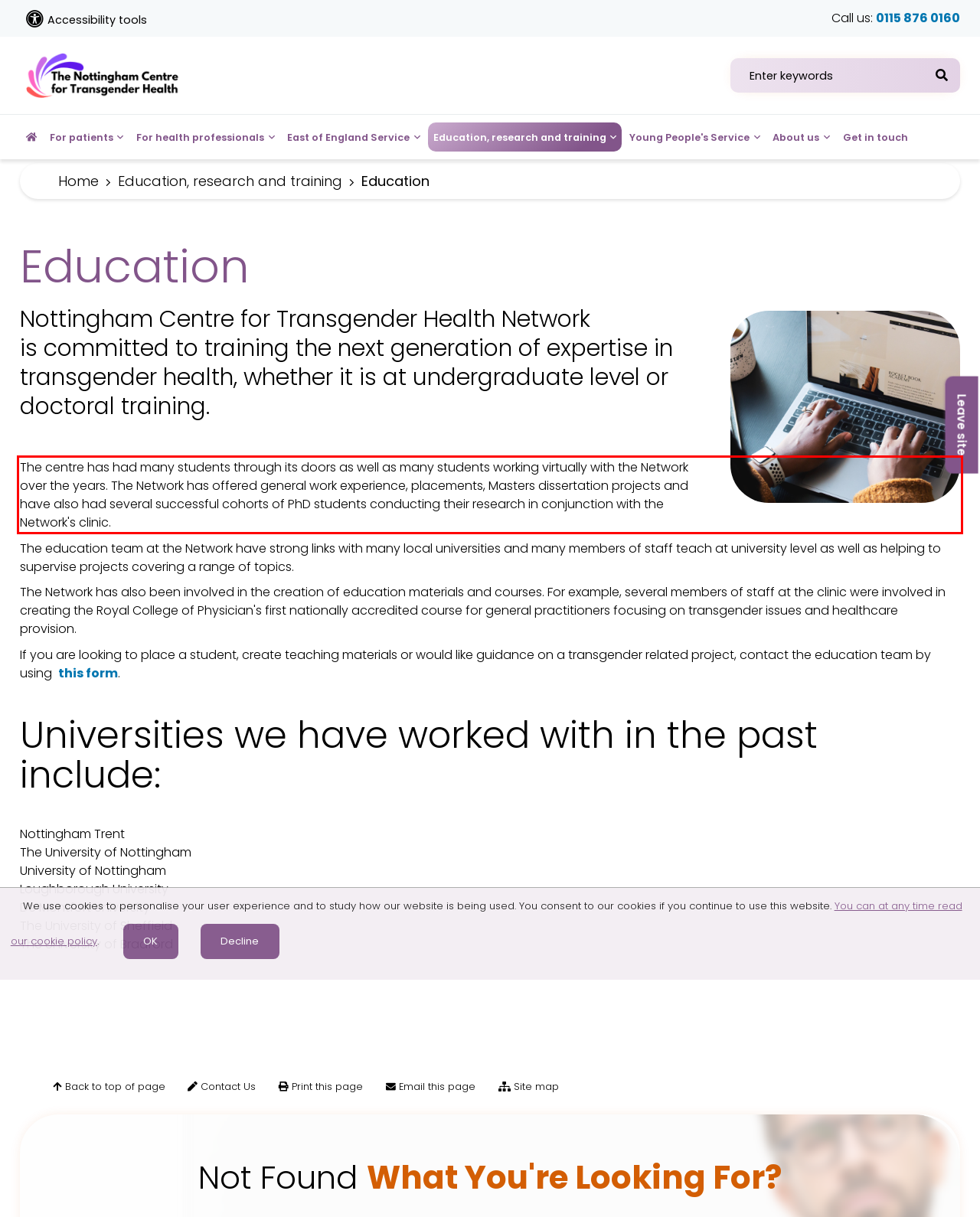Please examine the webpage screenshot and extract the text within the red bounding box using OCR.

The centre has had many students through its doors as well as many students working virtually with the Network over the years. The Network has offered general work experience, placements, Masters dissertation projects and have also had several successful cohorts of PhD students conducting their research in conjunction with the Network's clinic.